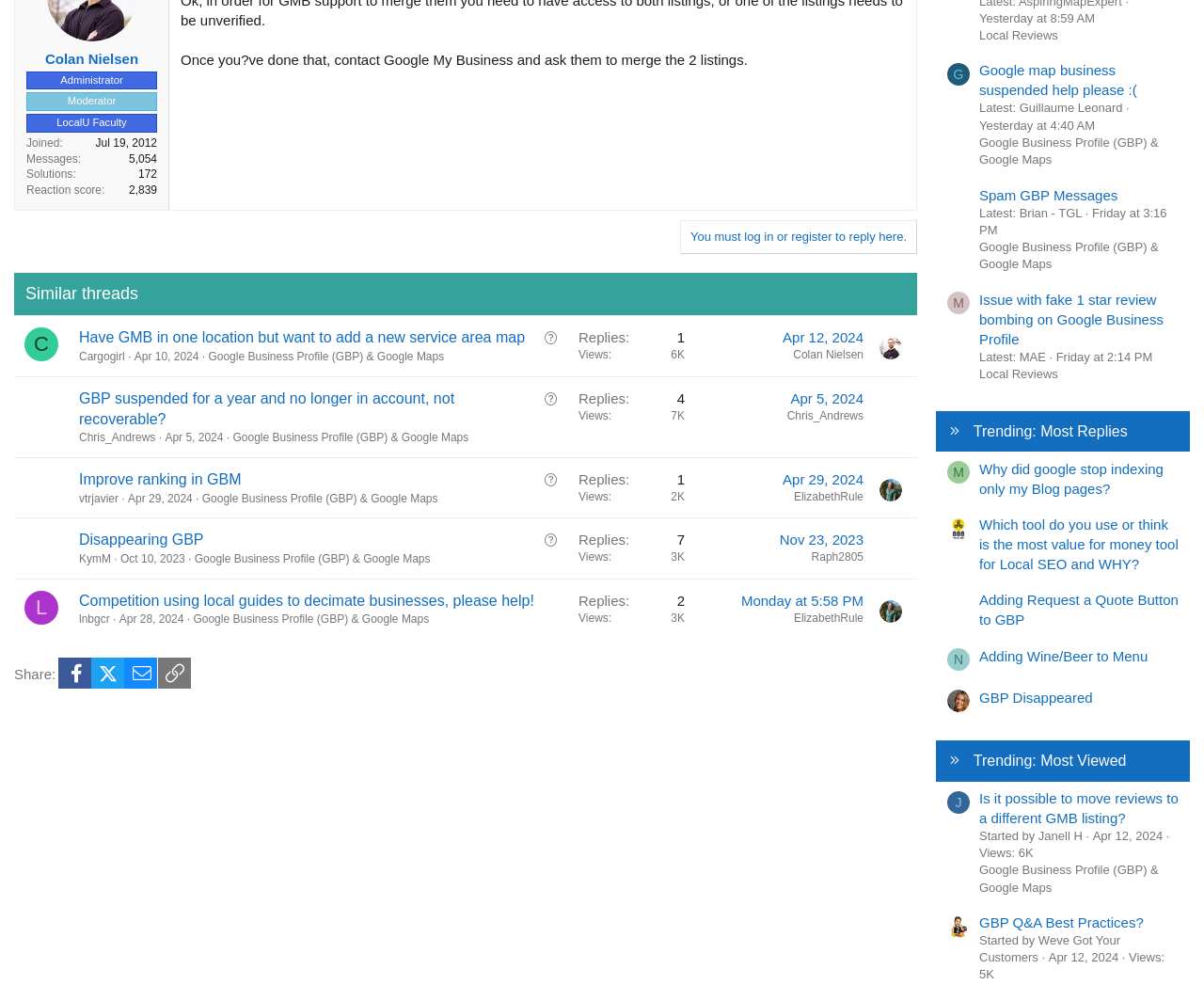Determine the coordinates of the bounding box that should be clicked to complete the instruction: "Click on the link to reply to the thread". The coordinates should be represented by four float numbers between 0 and 1: [left, top, right, bottom].

[0.565, 0.223, 0.762, 0.258]